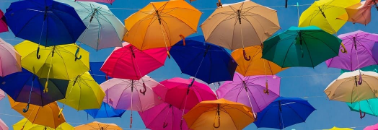What is the purpose of the umbrellas?
Using the image, provide a detailed and thorough answer to the question.

The umbrellas create a festive and cheerful atmosphere, adding visual interest and enhancing the ambiance of the space beneath, which suggests that their purpose is to add visual interest and create a lively environment.